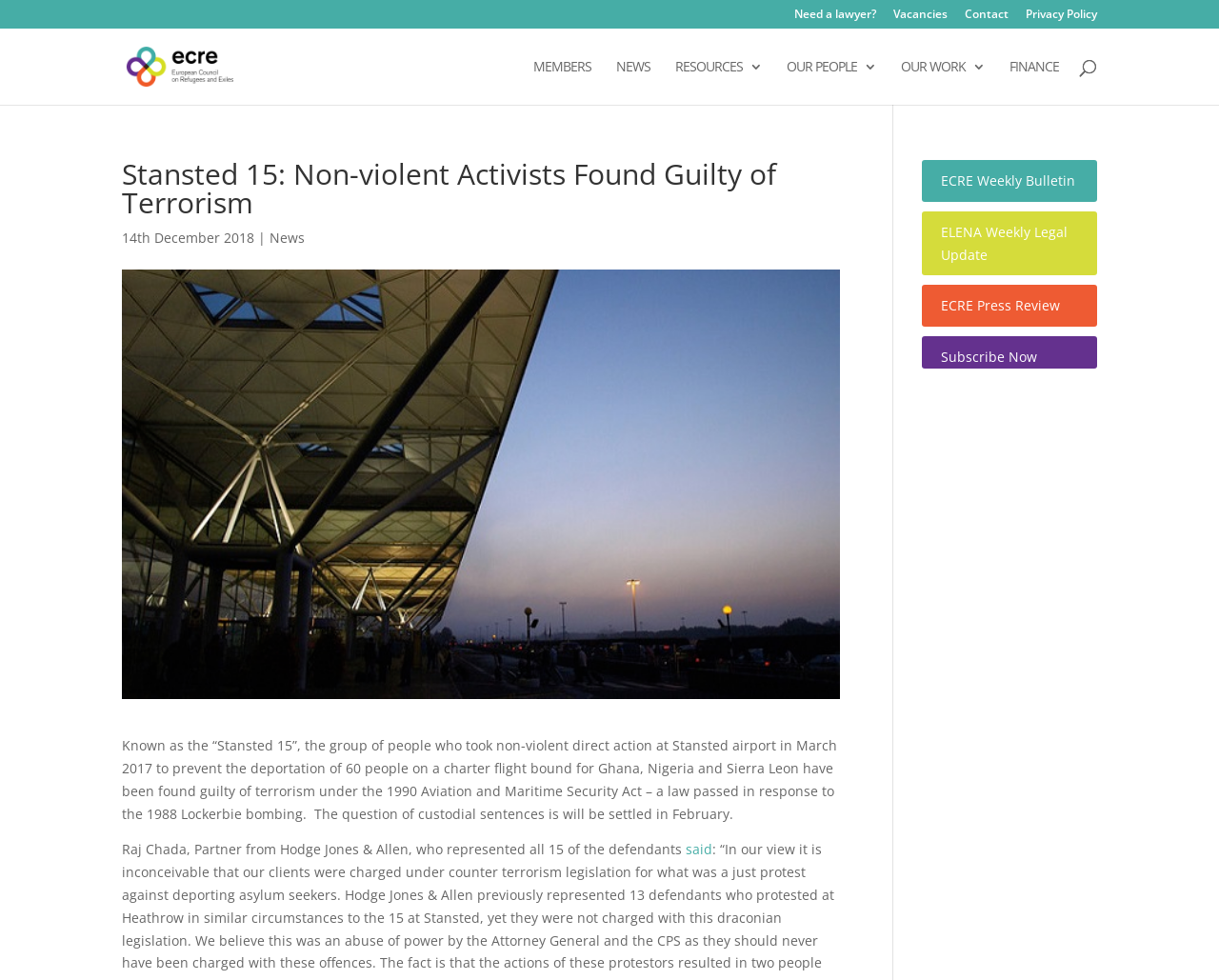Pinpoint the bounding box coordinates of the element to be clicked to execute the instruction: "Subscribe to the newsletter".

[0.772, 0.355, 0.851, 0.373]